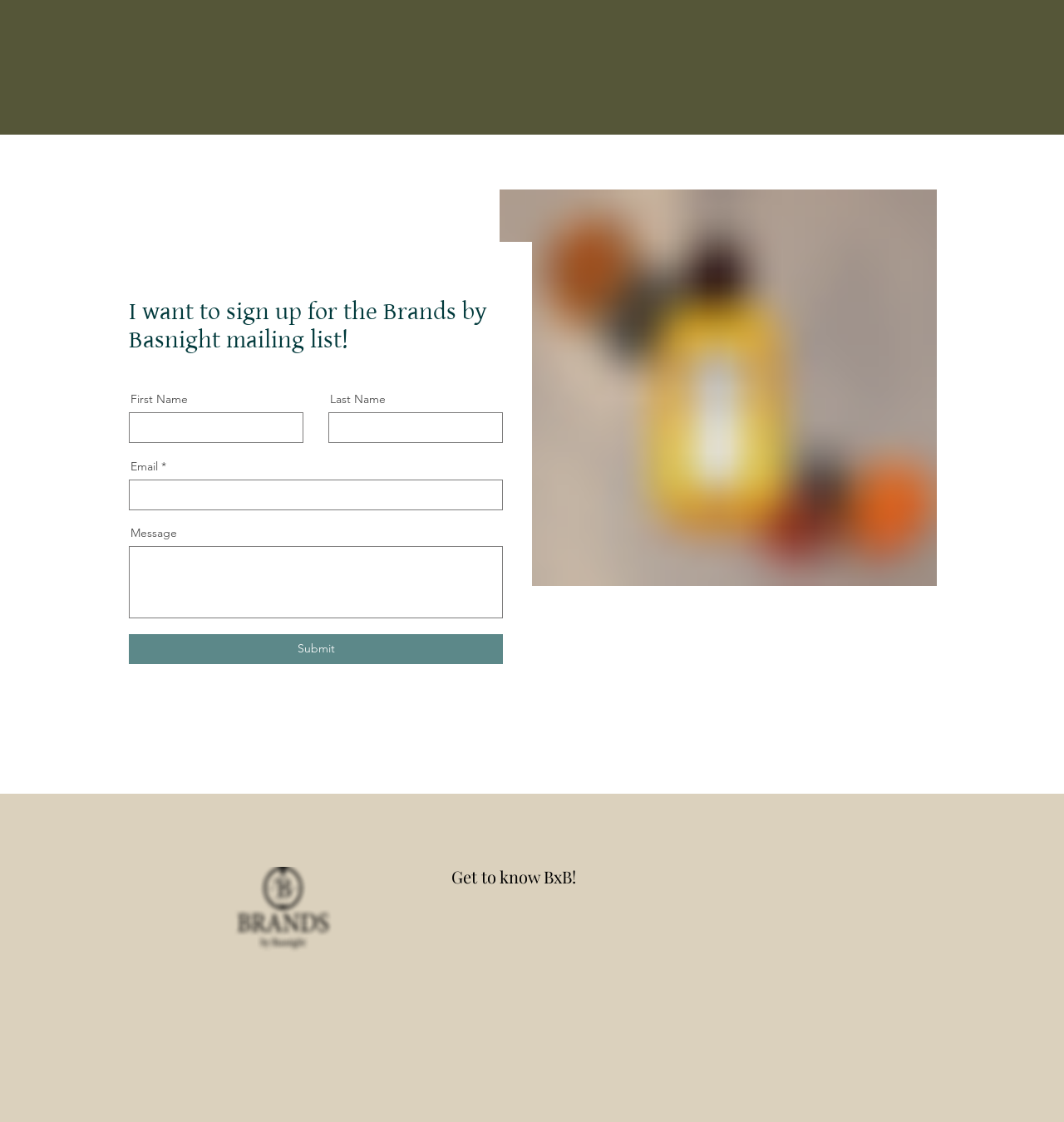Please give a one-word or short phrase response to the following question: 
What is the position of the Submit button?

Below the form